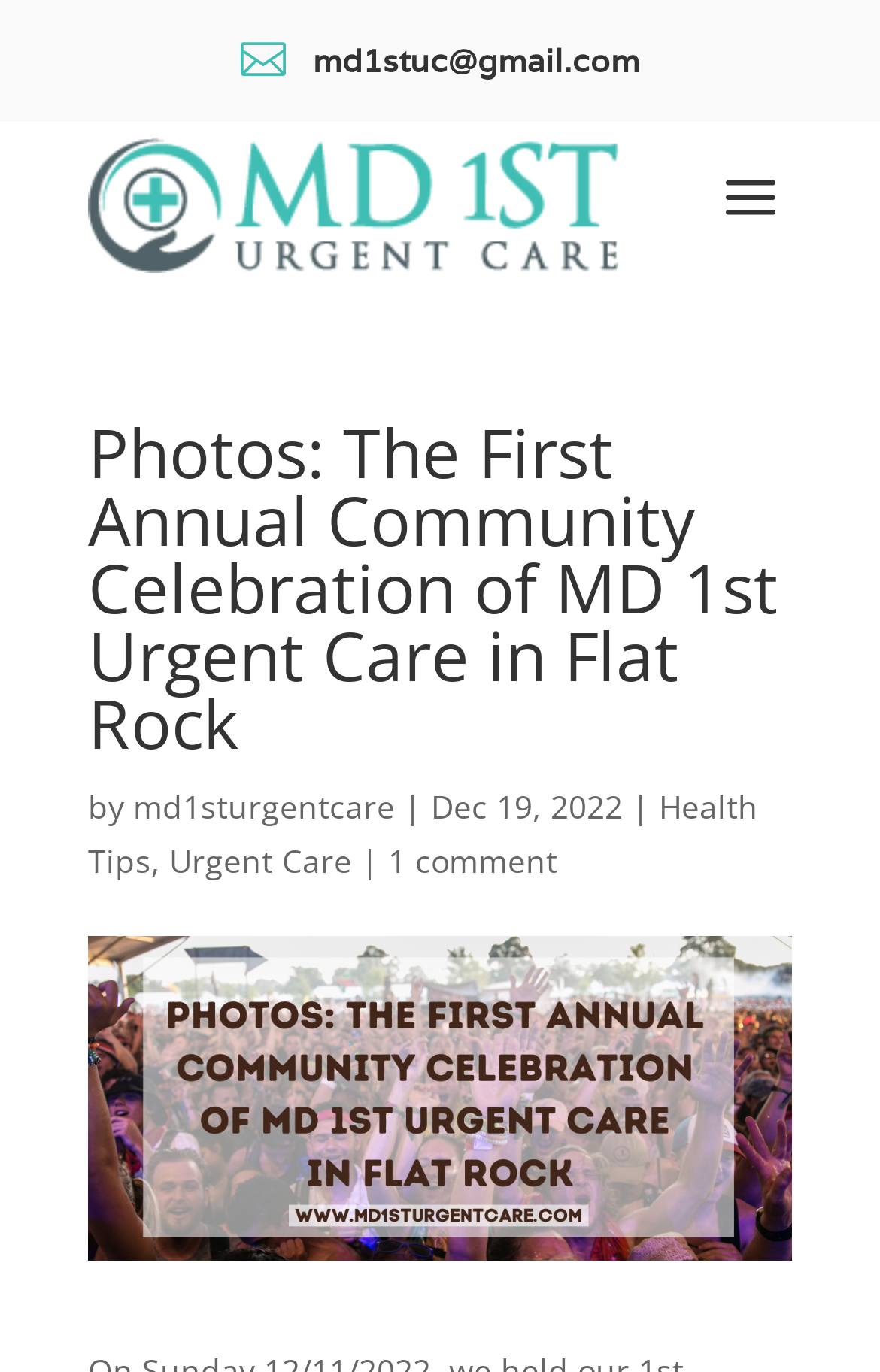What type of image is displayed on the webpage?
Offer a detailed and exhaustive answer to the question.

I found an image element with the description 'MD 1st Urgent Care', which suggests that it is the logo of MD 1st Urgent Care.